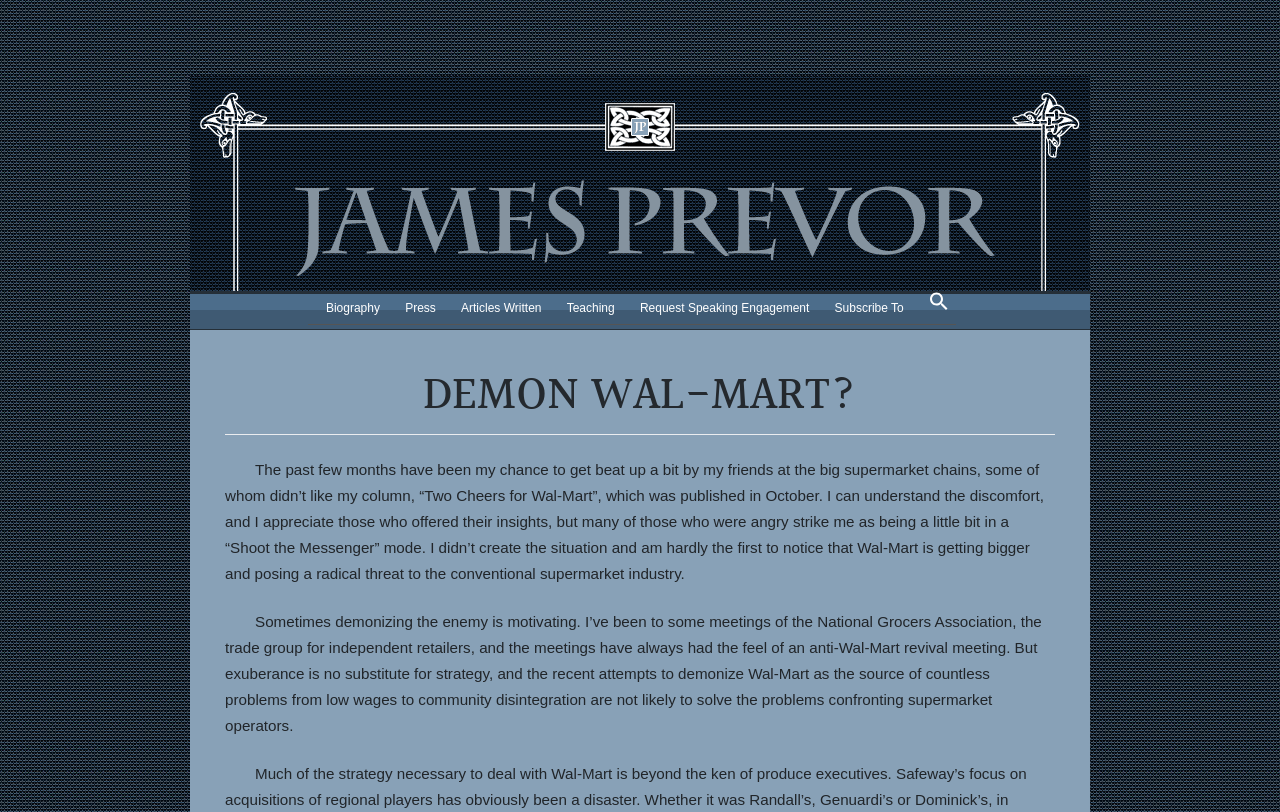What is the tone of the article?
Using the image, provide a concise answer in one word or a short phrase.

Objective